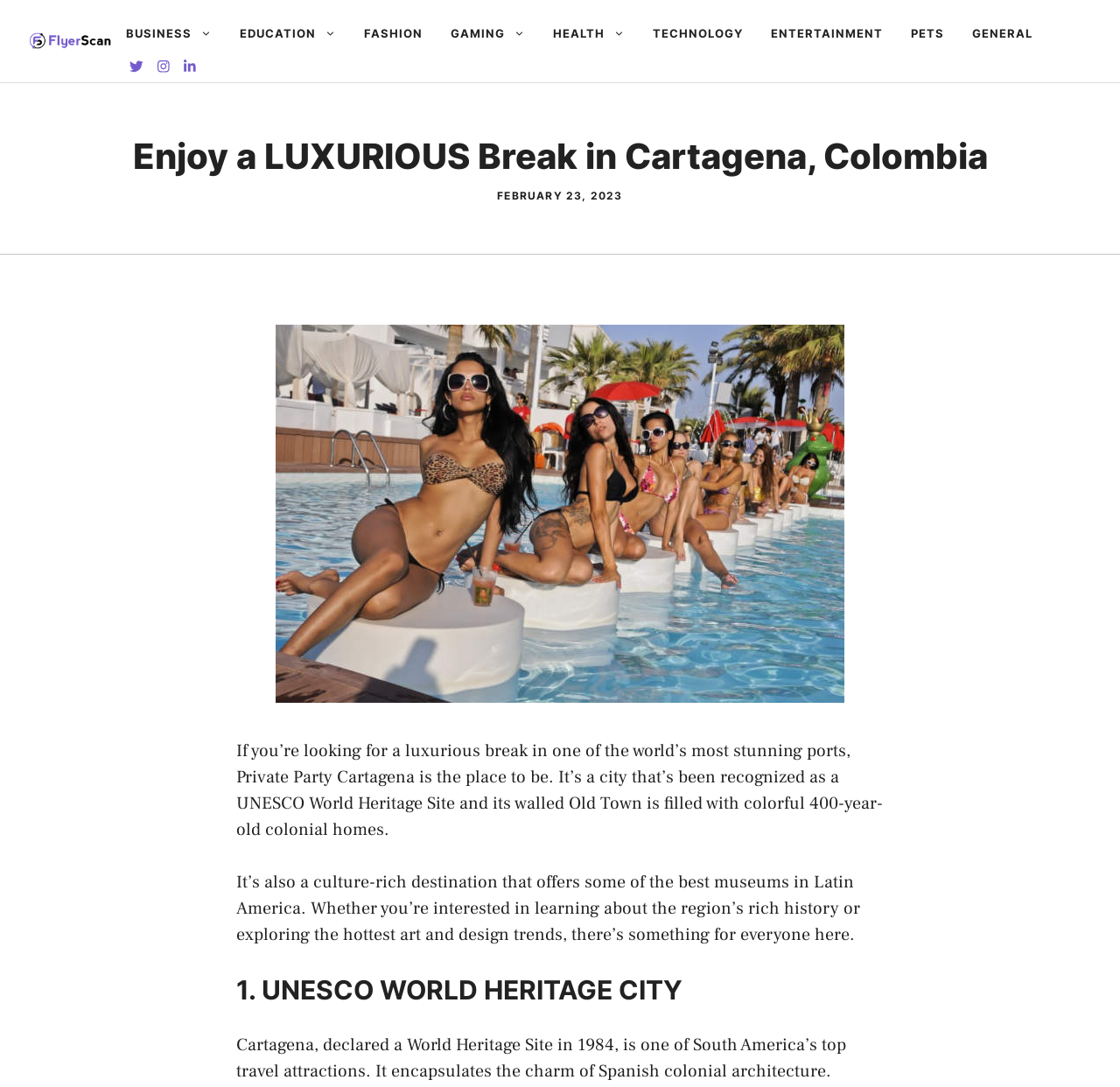What is the UNESCO World Heritage Site mentioned in the article?
Provide a detailed and well-explained answer to the question.

The article mentions that Cartagena was declared a World Heritage Site in 1984, and it is one of South America's top travel attractions. This information can be found in the section '1. UNESCO WORLD HERITAGE CITY'.